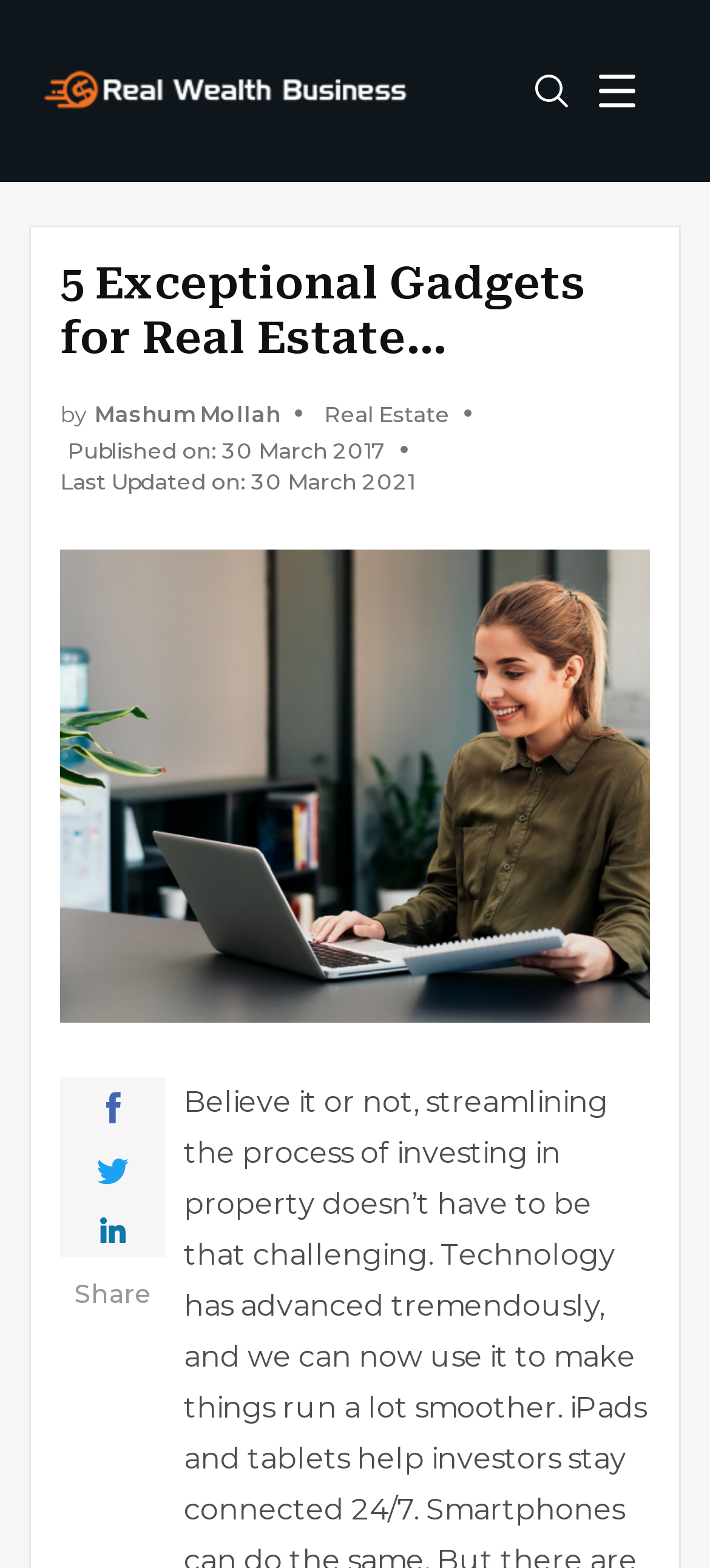Find the bounding box coordinates for the HTML element described in this sentence: "aria-label="Share Link"". Provide the coordinates as four float numbers between 0 and 1, in the format [left, top, right, bottom].

[0.147, 0.696, 0.171, 0.717]